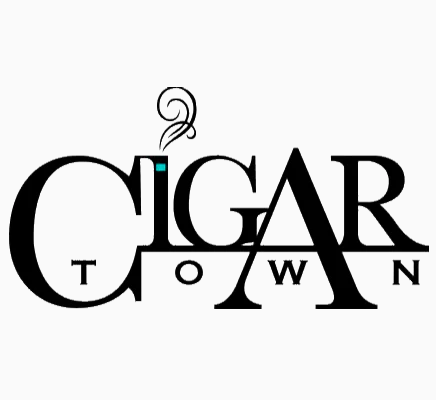What element adds a playful touch to the logo?
Answer briefly with a single word or phrase based on the image.

Smoke swirl